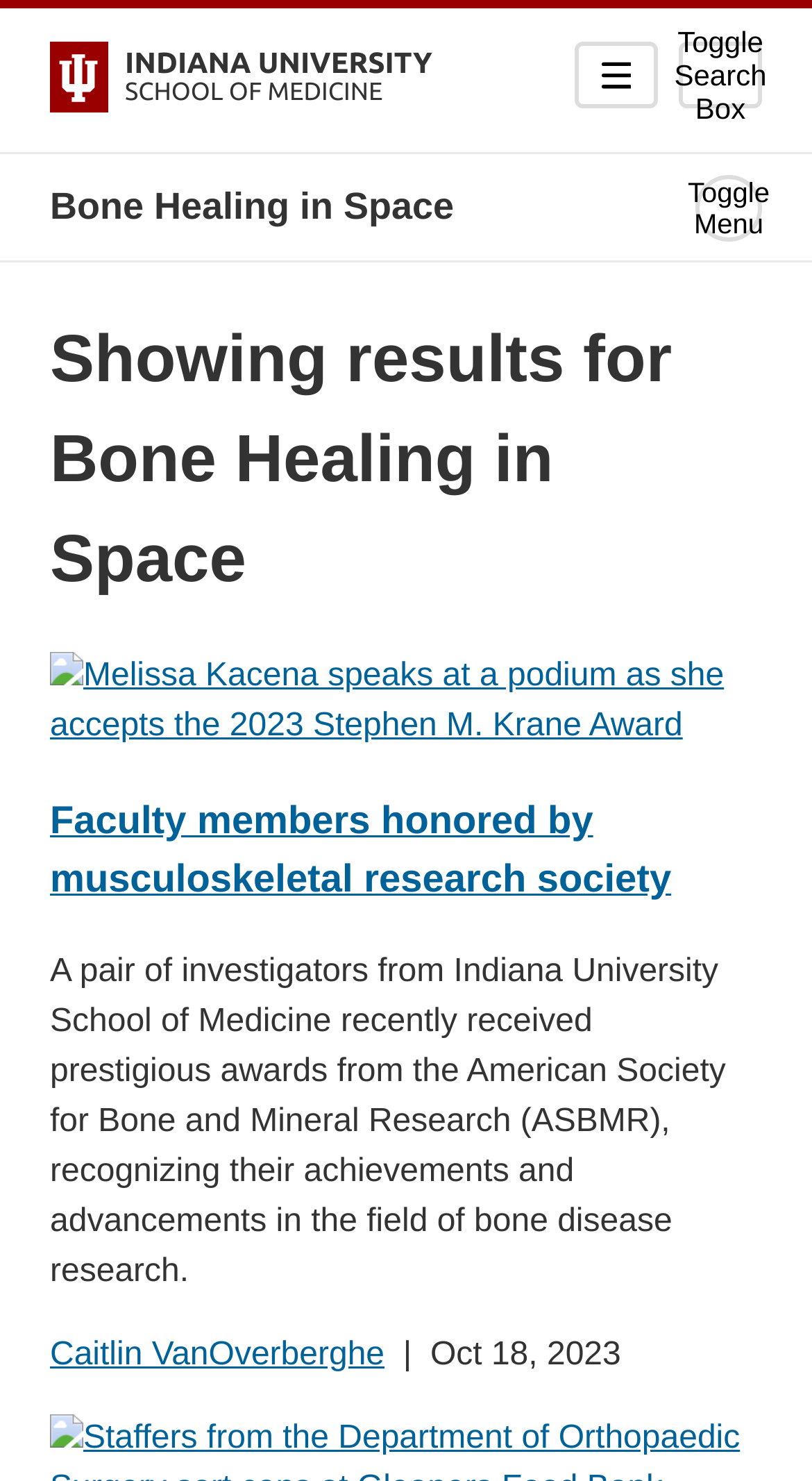What is the award received by Melissa Kacena?
Can you provide a detailed and comprehensive answer to the question?

The award received by Melissa Kacena can be found in the link text 'Melissa Kacena speaks at a podium as she accepts the 2023 Stephen M. Krane Award', which is located in the middle of the webpage.